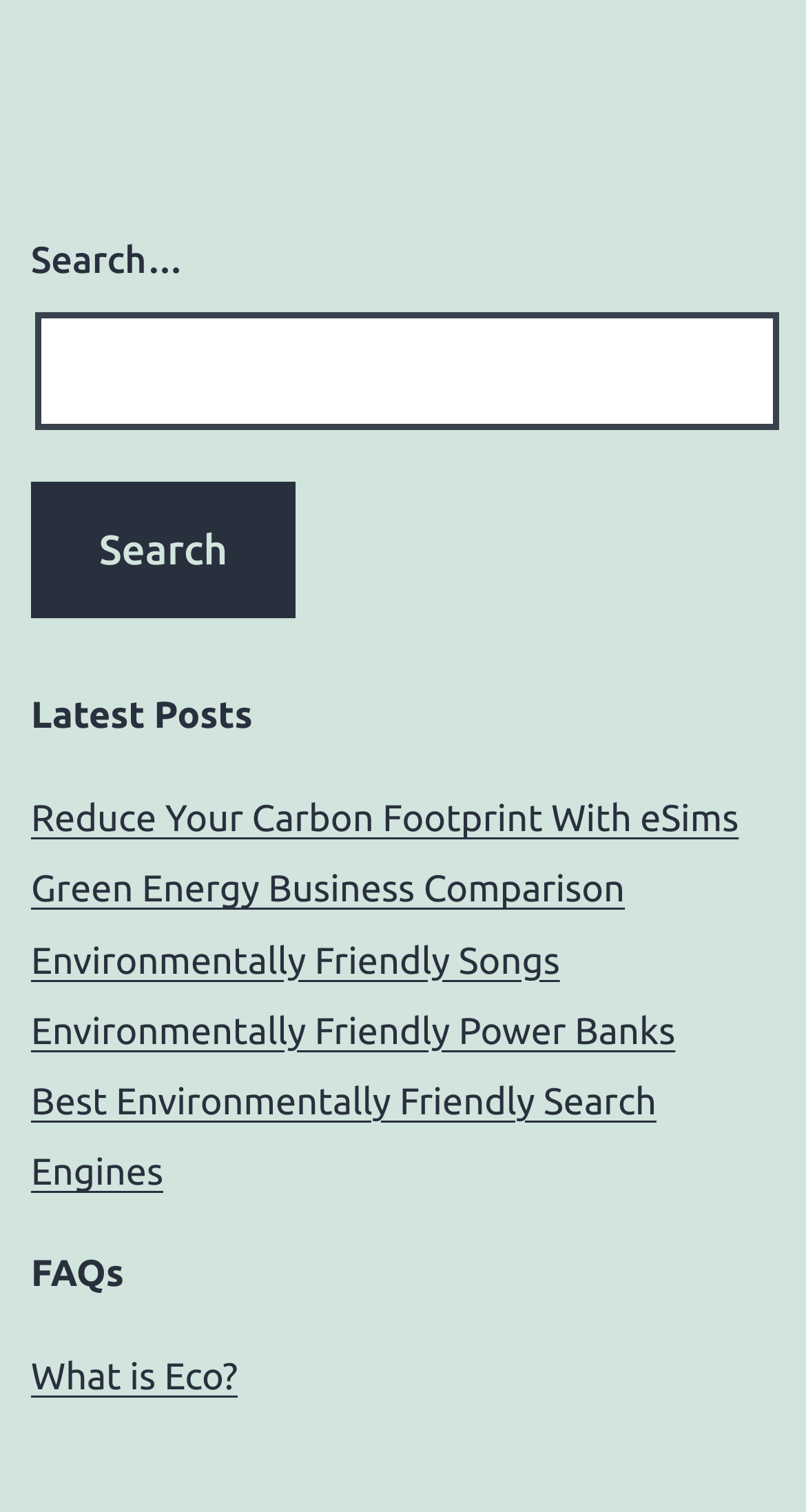Answer the question below in one word or phrase:
What is the text on the search button?

Search